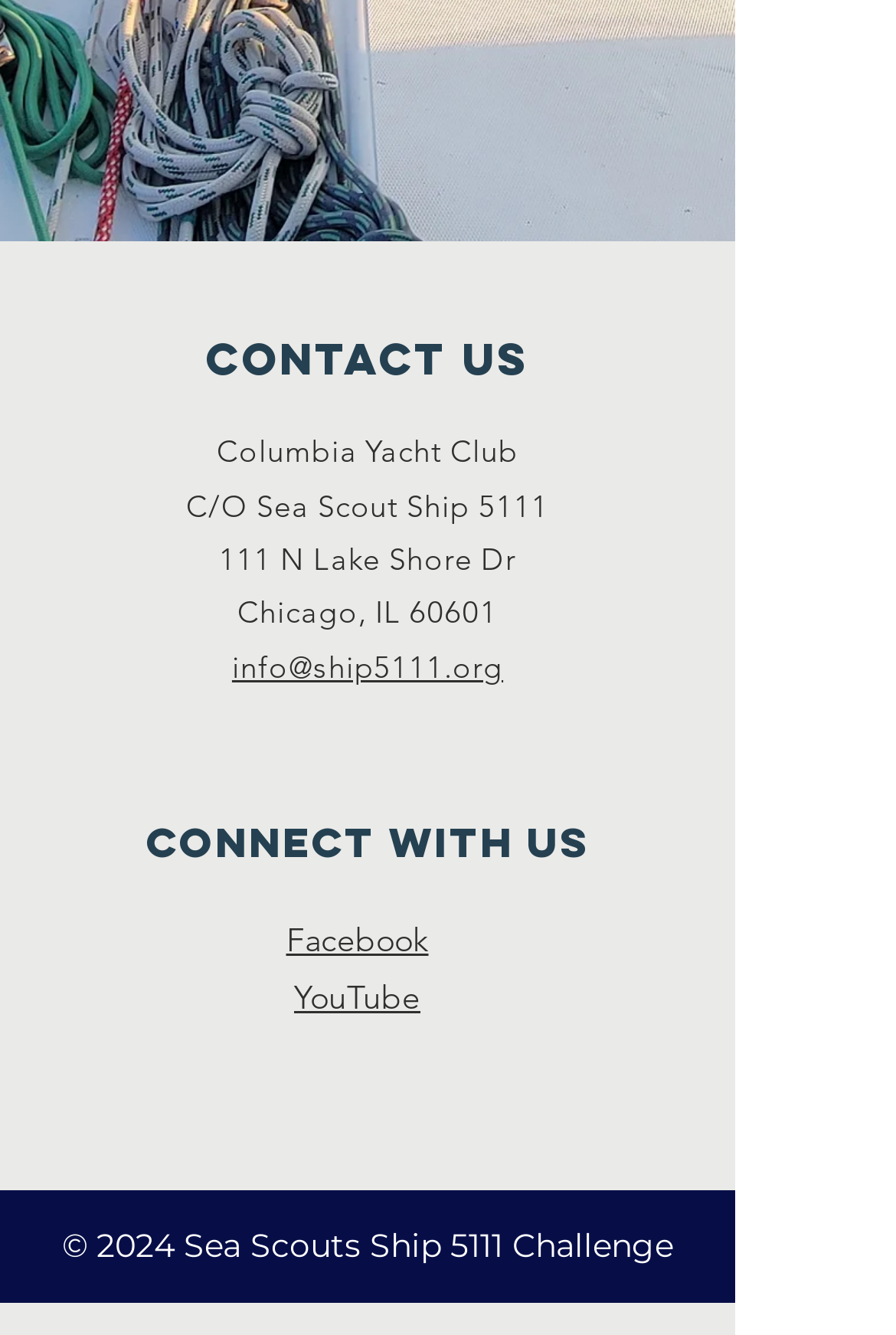How many social media links are present?
Using the information from the image, give a concise answer in one word or a short phrase.

2